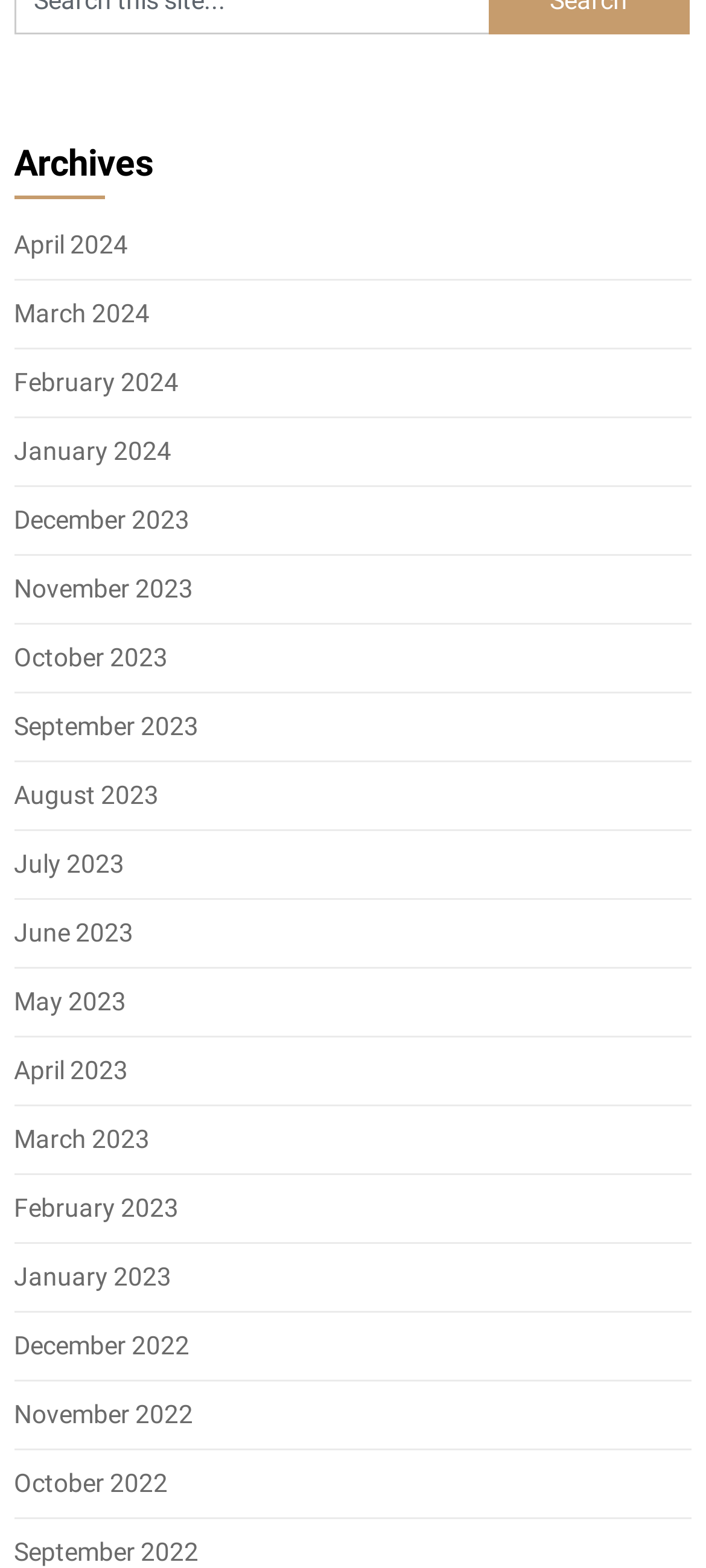Please give a one-word or short phrase response to the following question: 
What is the latest month listed?

April 2024